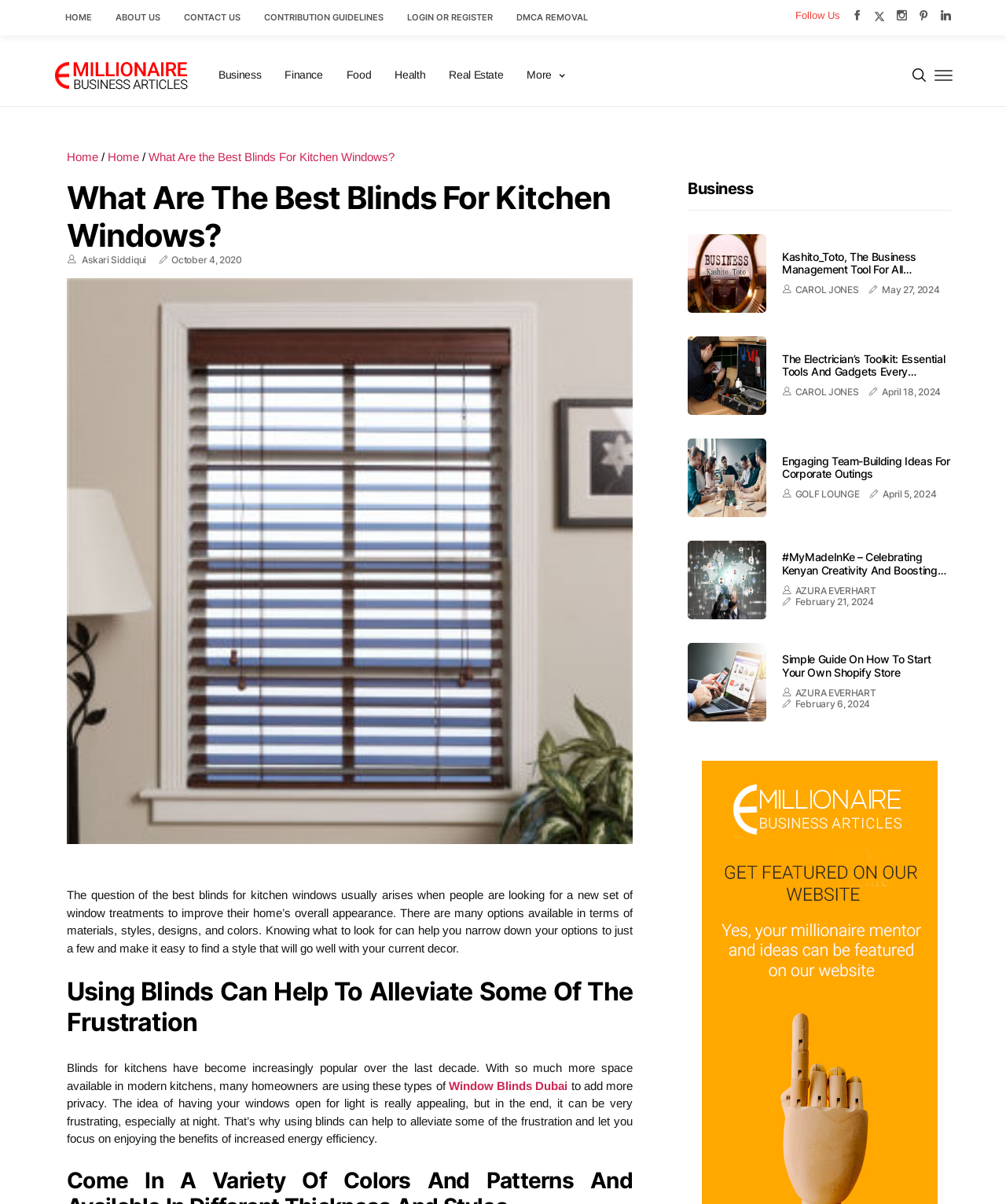Based on the image, provide a detailed and complete answer to the question: 
What is the purpose of using blinds in kitchens?

According to the article, using blinds in kitchens can help to alleviate some of the frustration of having windows open for light, especially at night, and add more privacy.